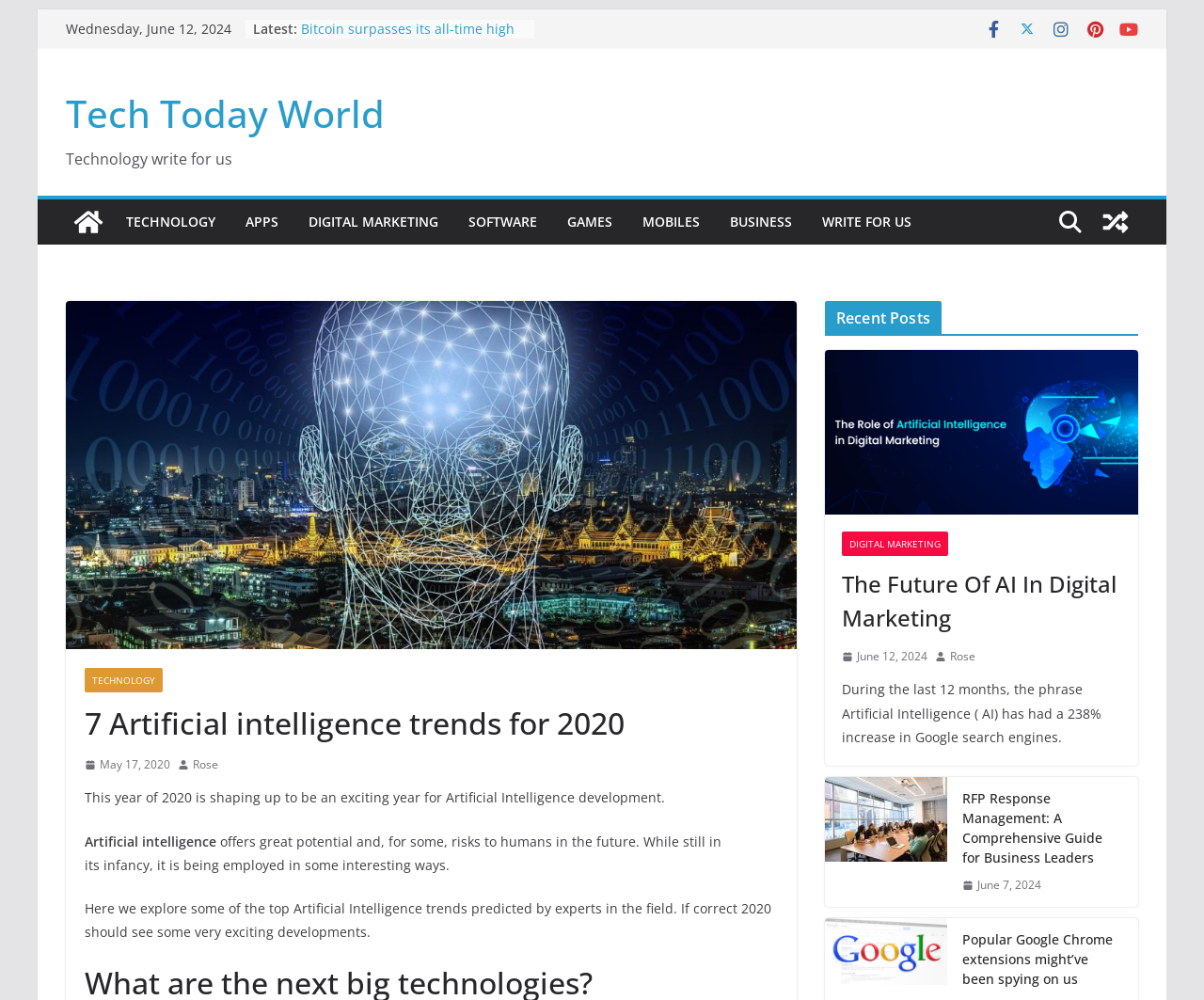How many links are there in the 'Recent Posts' section?
Please provide a comprehensive answer based on the visual information in the image.

I counted the number of links in the 'Recent Posts' section and found that there are three links: 'The Future Of AI In Digital Marketing', 'RFP Response Management: A Comprehensive Guide for Business Leaders', and 'Popular Google Chrome extensions might’ve been spying on us'.